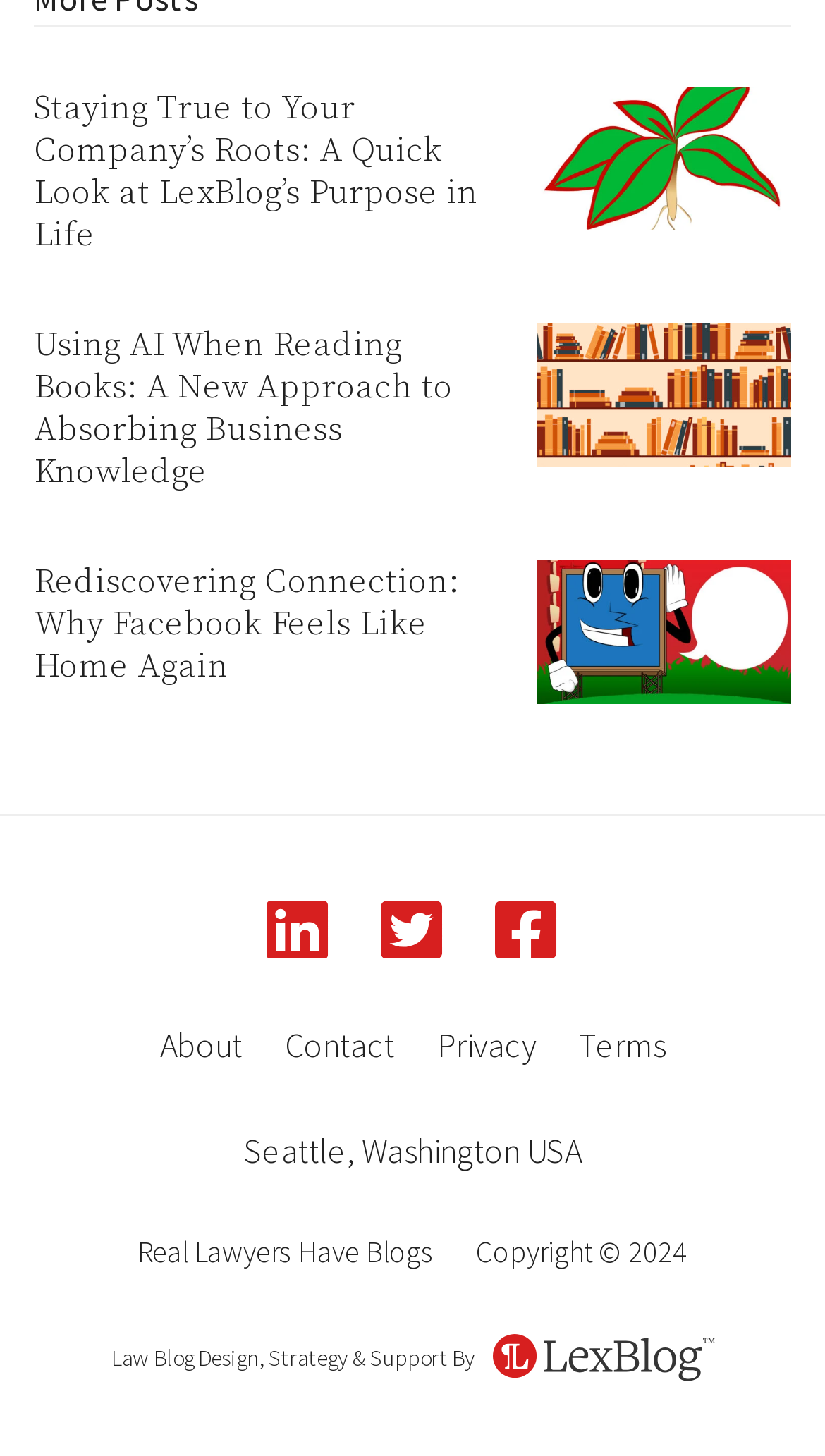Give a concise answer using one word or a phrase to the following question:
What social media platforms are linked on the webpage?

LinkedIn, Twitter, Facebook